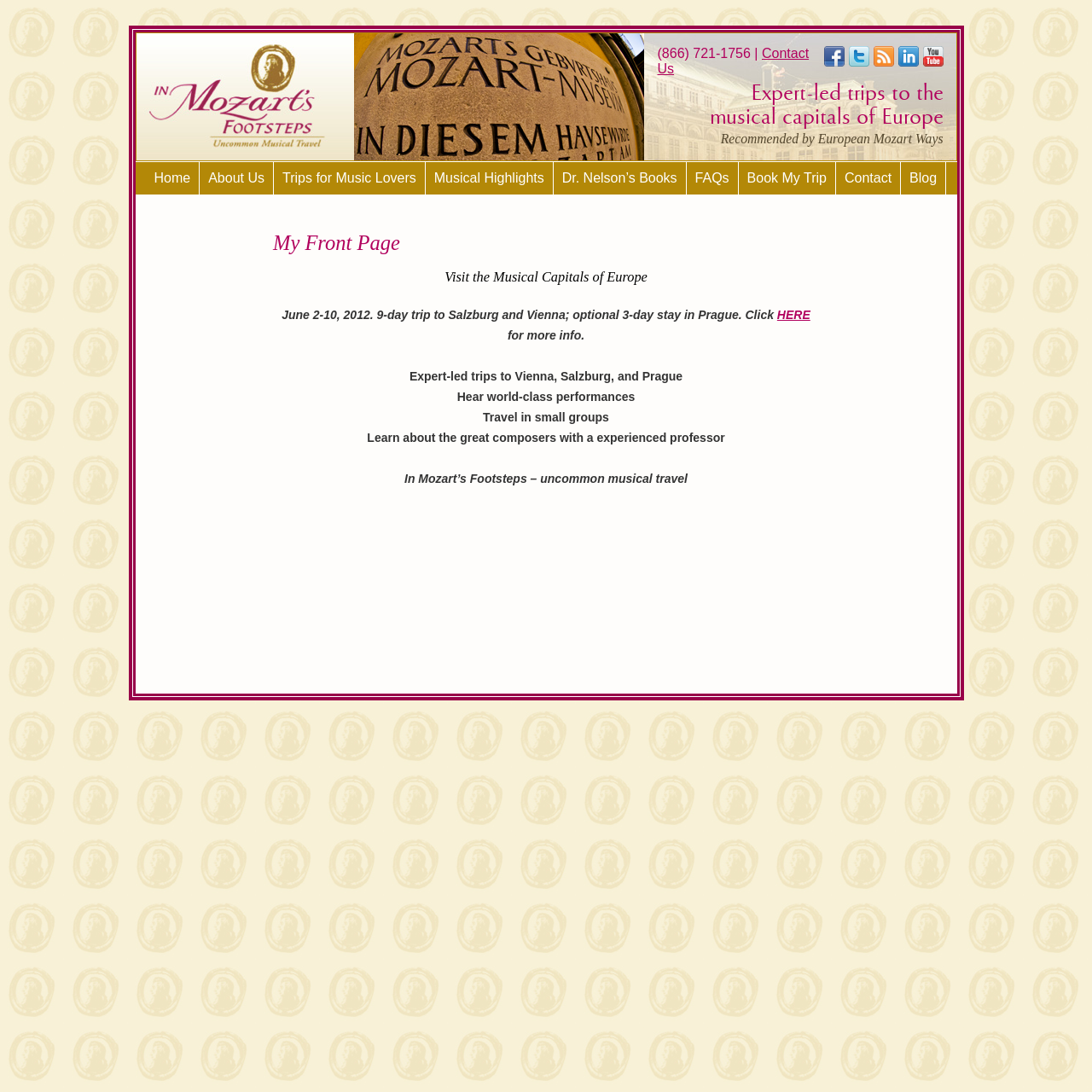Determine the bounding box coordinates of the region I should click to achieve the following instruction: "Follow on Facebook". Ensure the bounding box coordinates are four float numbers between 0 and 1, i.e., [left, top, right, bottom].

[0.754, 0.05, 0.773, 0.063]